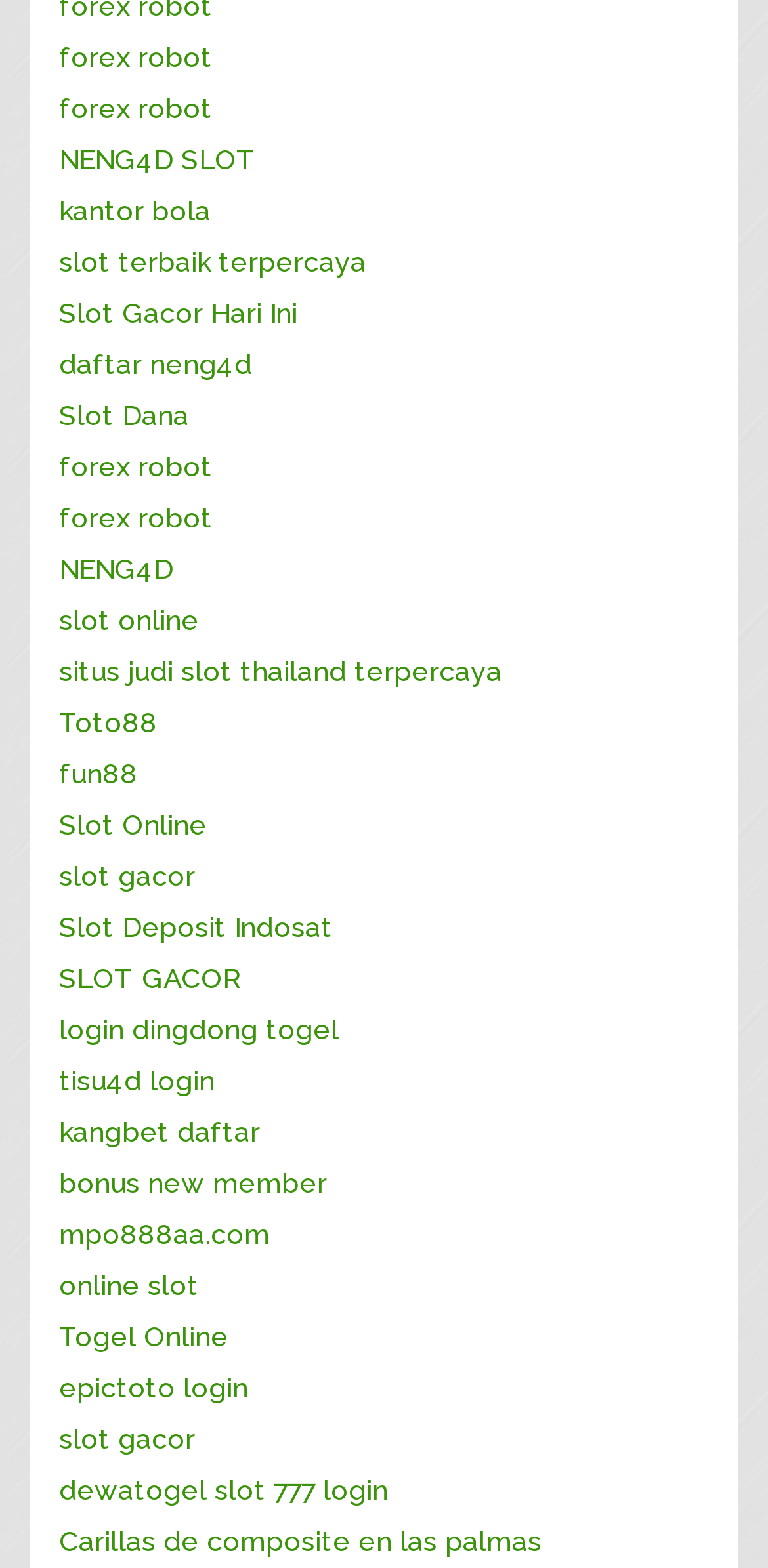Refer to the image and provide a thorough answer to this question:
What is the longest link text on the webpage?

By comparing the length of all link texts, I found that the longest link text is 'situs judi slot thailand terpercaya' with a length of 34 characters.